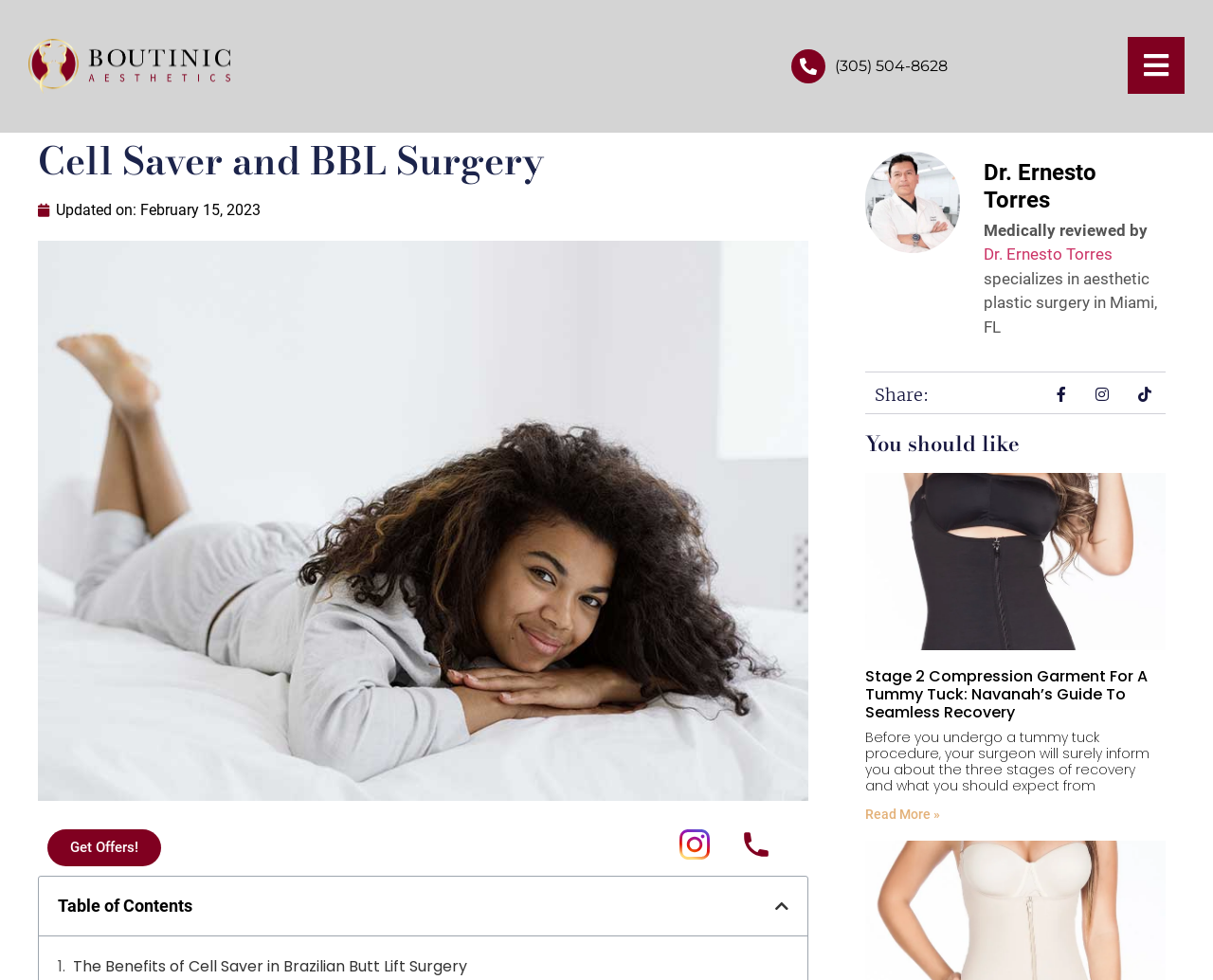Reply to the question with a single word or phrase:
What is the topic of the article section on the webpage?

Tummy Tuck